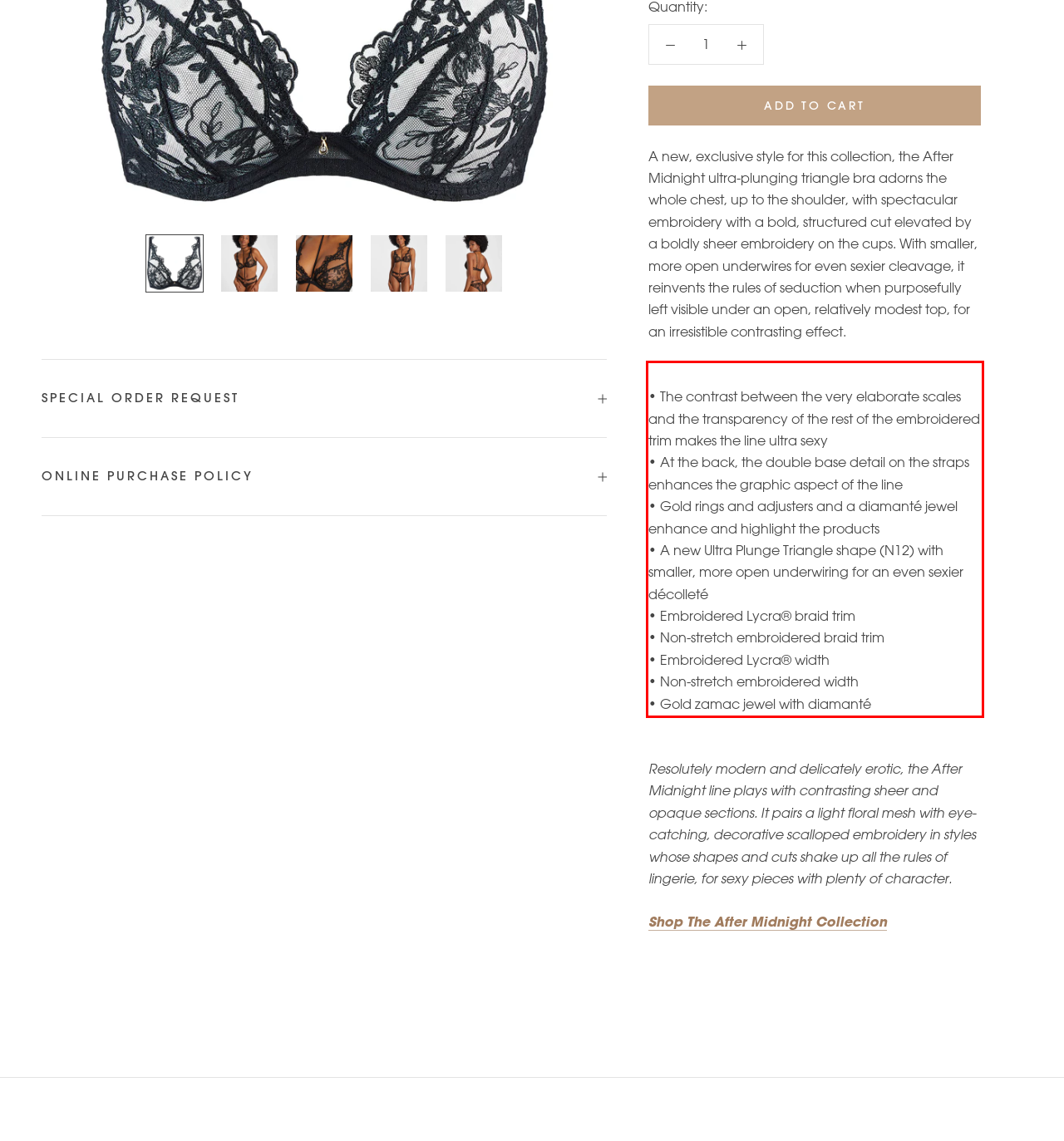You have a screenshot of a webpage with a red bounding box. Use OCR to generate the text contained within this red rectangle.

• The contrast between the very elaborate scales and the transparency of the rest of the embroidered trim makes the line ultra sexy • At the back, the double base detail on the straps enhances the graphic aspect of the line • Gold rings and adjusters and a diamanté jewel enhance and highlight the products • A new Ultra Plunge Triangle shape (N12) with smaller, more open underwiring for an even sexier décolleté • Embroidered Lycra® braid trim • Non-stretch embroidered braid trim • Embroidered Lycra® width • Non-stretch embroidered width • Gold zamac jewel with diamanté